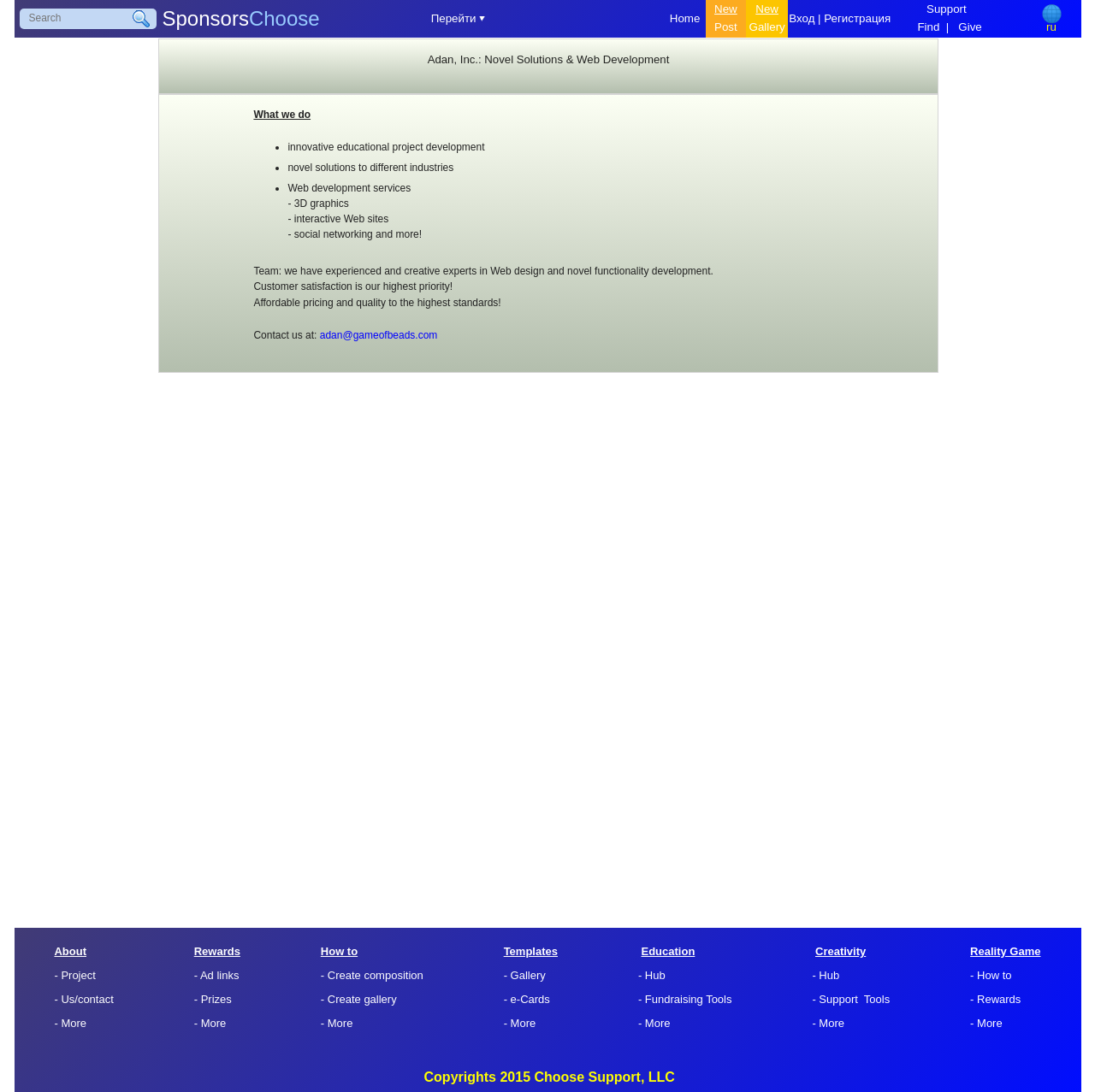Identify the bounding box coordinates of the element to click to follow this instruction: 'Click on New Post'. Ensure the coordinates are four float values between 0 and 1, provided as [left, top, right, bottom].

[0.652, 0.002, 0.673, 0.031]